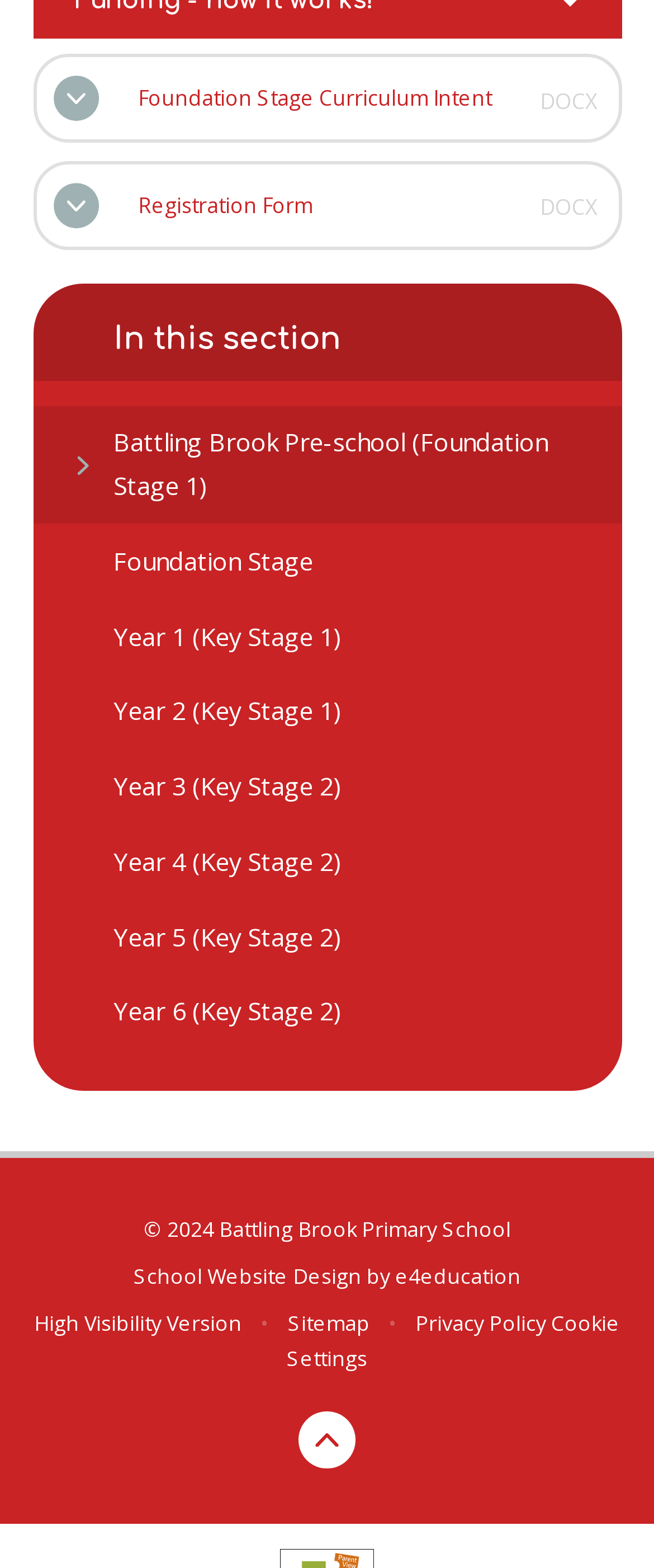Provide your answer in one word or a succinct phrase for the question: 
What is the first link on the webpage?

Foundation Stage Curriculum Intent DOCX